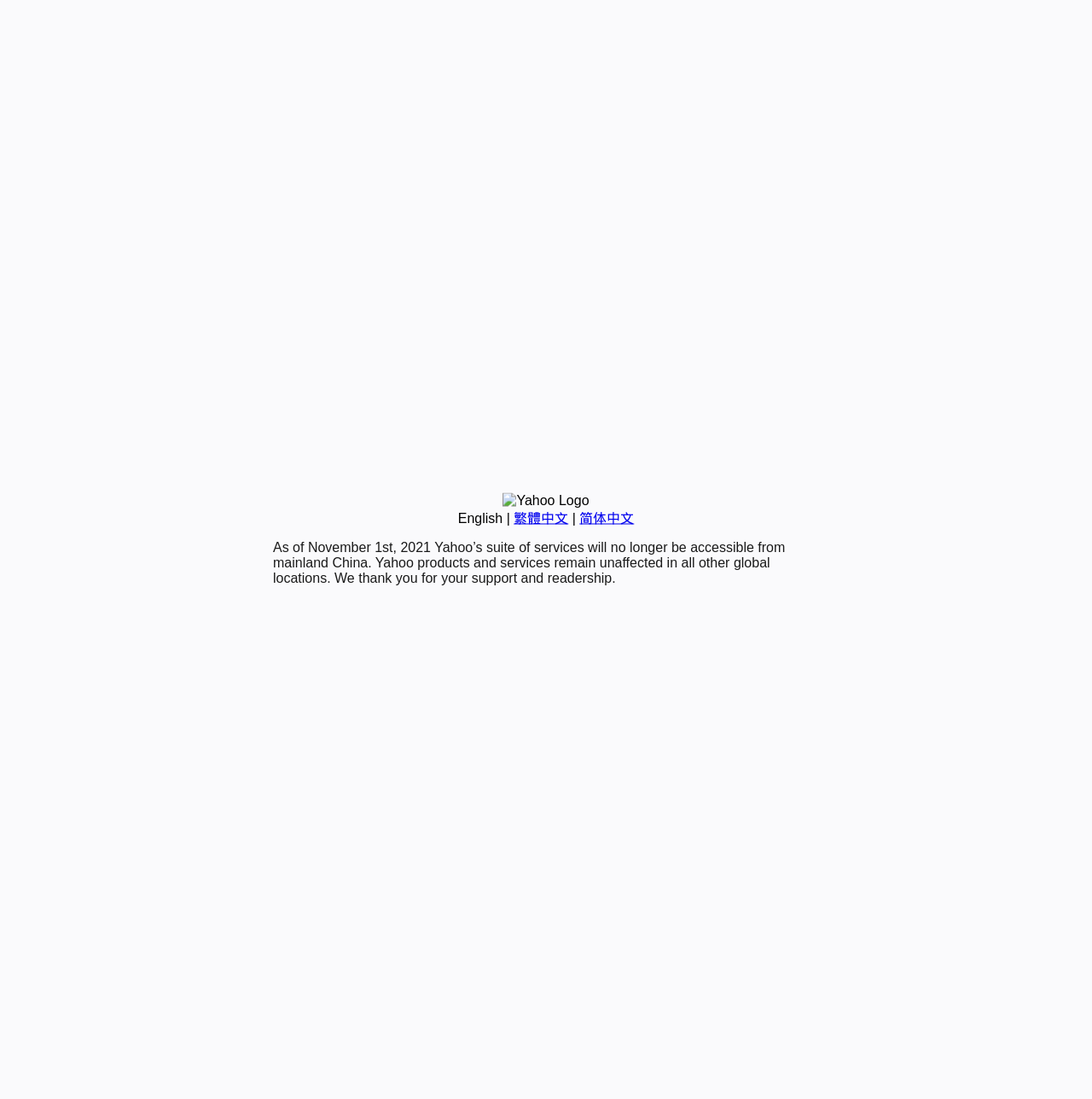Predict the bounding box coordinates of the UI element that matches this description: "English". The coordinates should be in the format [left, top, right, bottom] with each value between 0 and 1.

[0.419, 0.465, 0.46, 0.478]